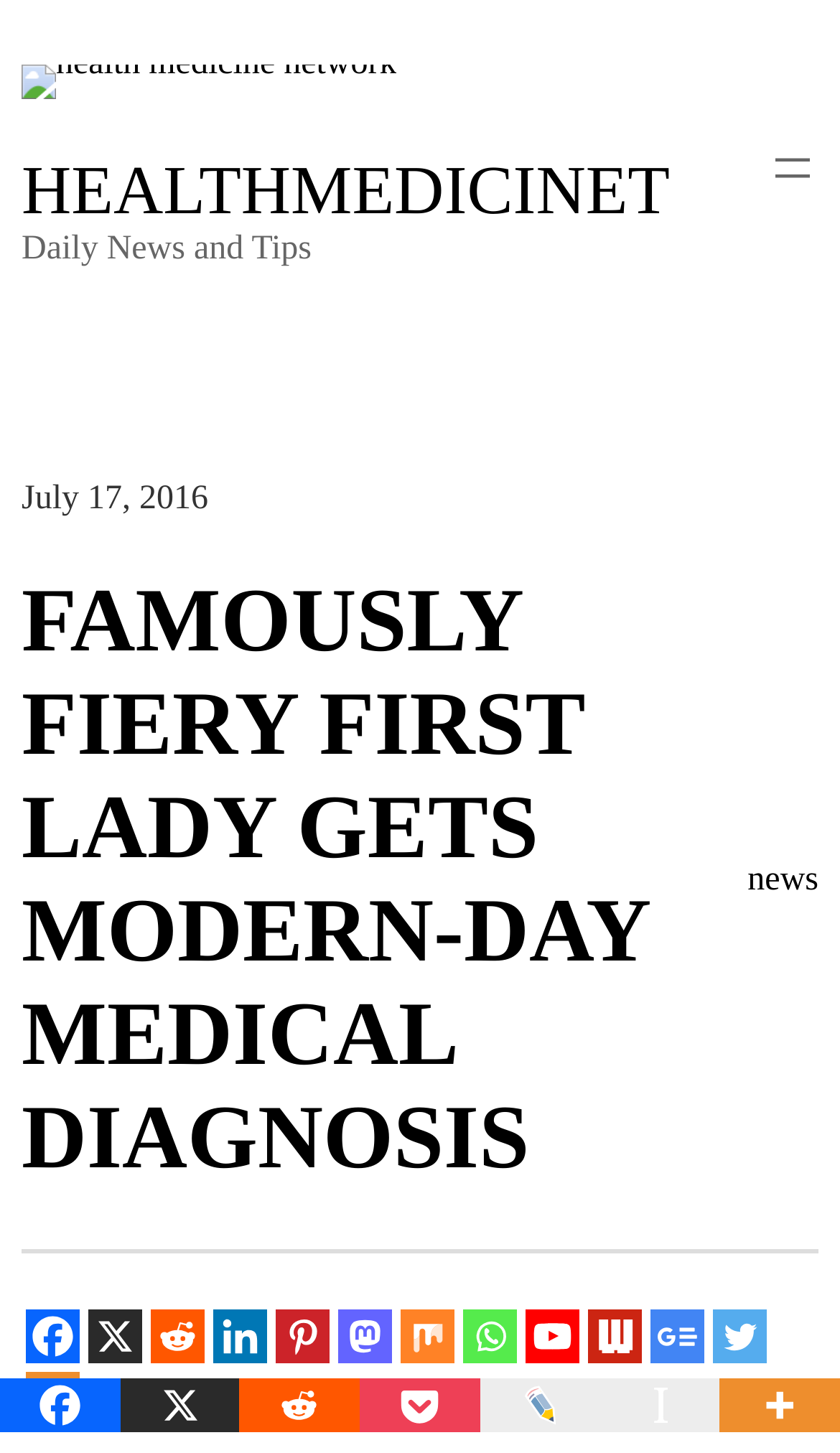What is the date of the news article?
Please use the visual content to give a single word or phrase answer.

July 17, 2016